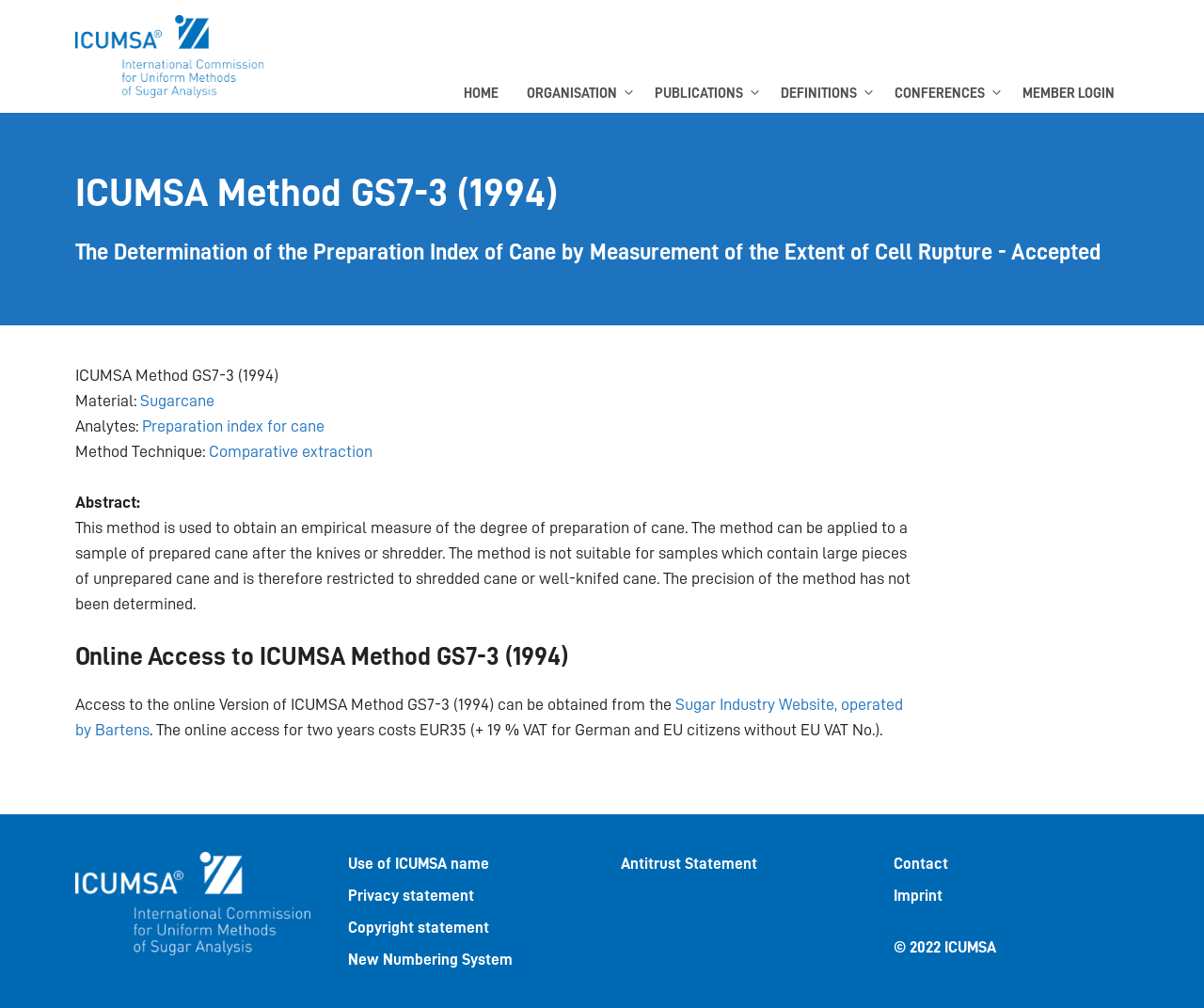What is the material used in ICUMSA Method GS7-3 (1994)?
Use the image to answer the question with a single word or phrase.

Sugarcane